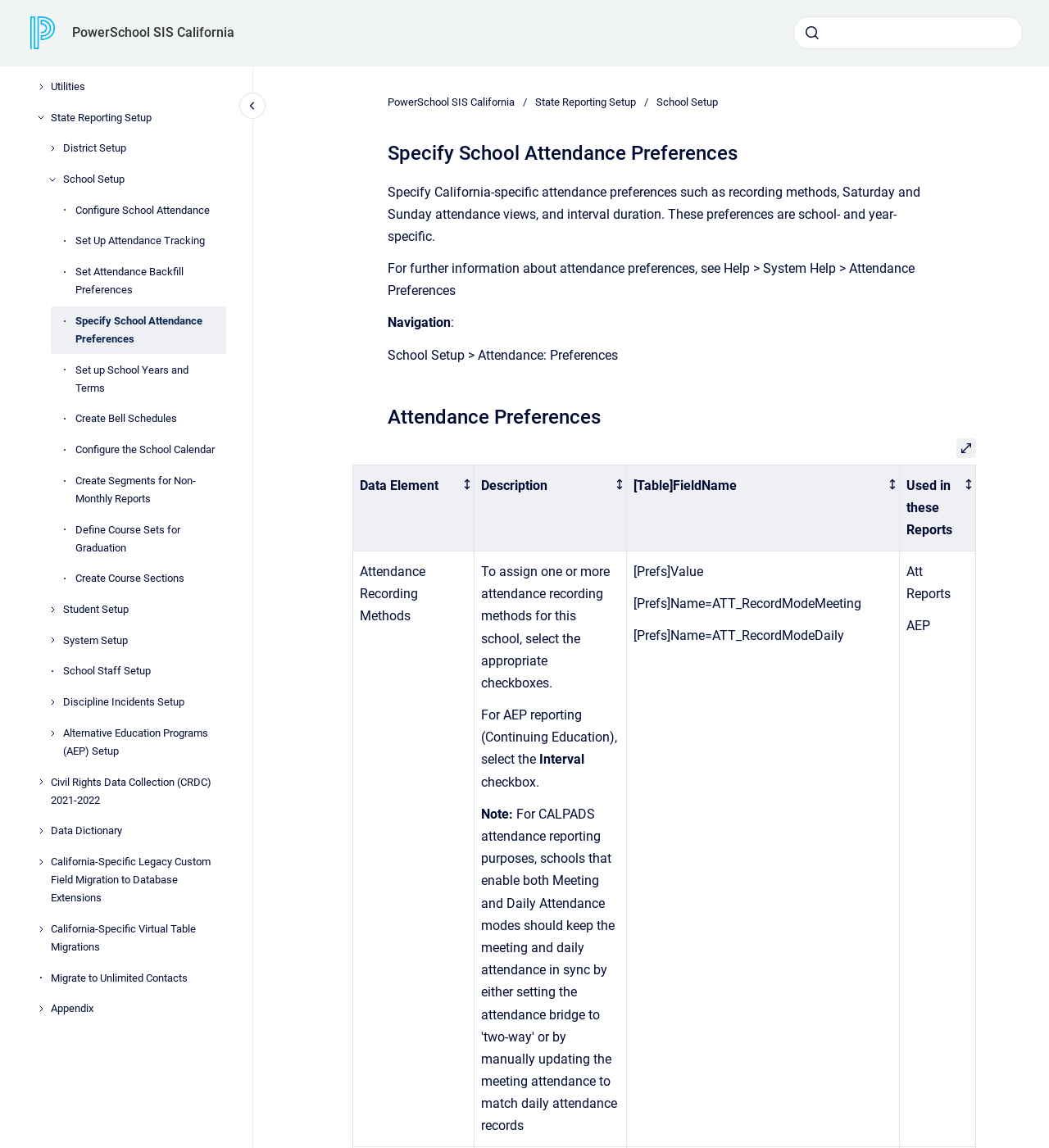Please locate the UI element described by "Electronic Score Reporting" and provide its bounding box coordinates.

[0.048, 0.036, 0.216, 0.062]